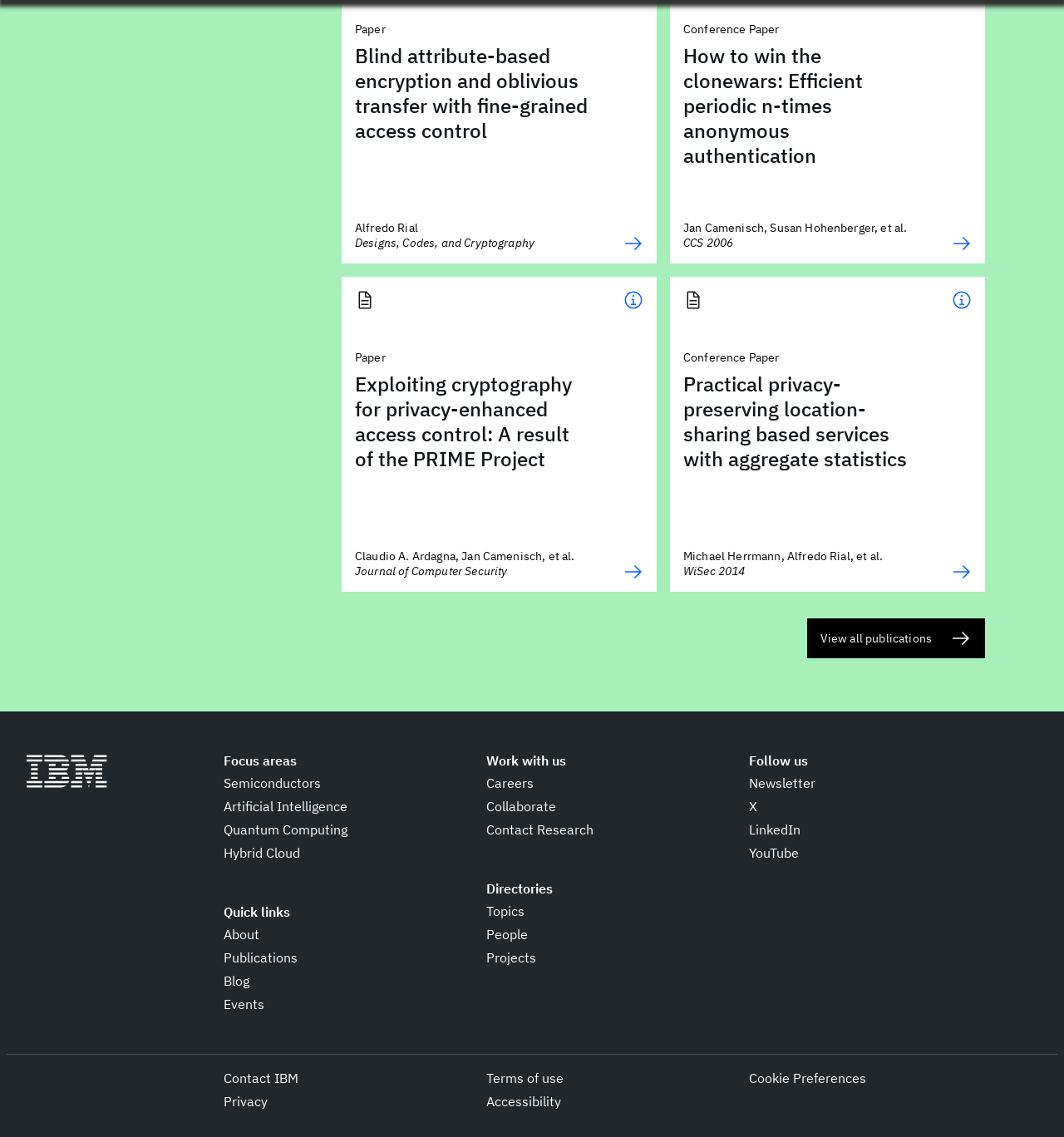Pinpoint the bounding box coordinates of the element that must be clicked to accomplish the following instruction: "Explore Semiconductors". The coordinates should be in the format of four float numbers between 0 and 1, i.e., [left, top, right, bottom].

[0.21, 0.679, 0.302, 0.697]